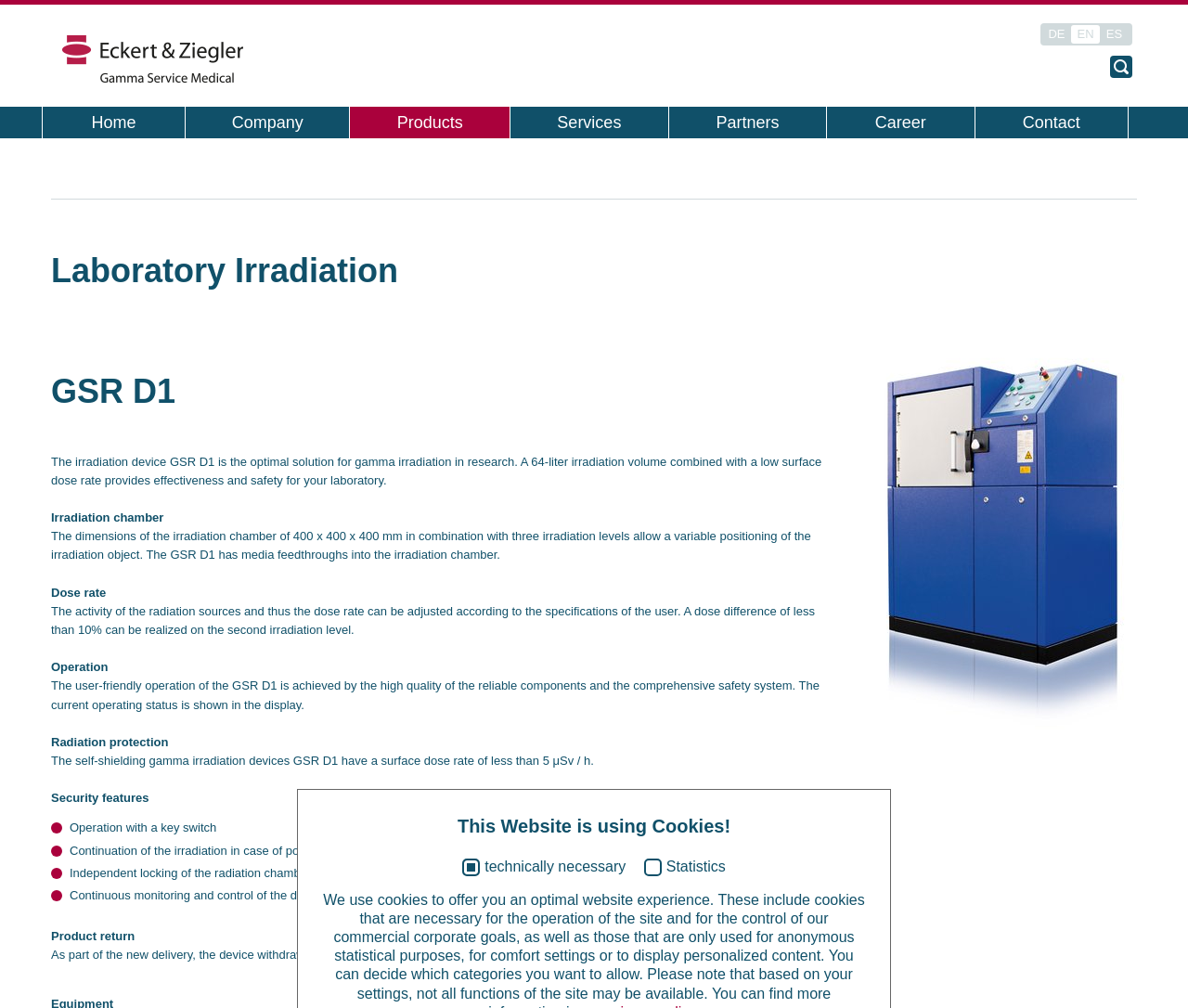Could you please study the image and provide a detailed answer to the question:
What is the language of the webpage?

The language of the webpage is obtained from the links 'DE', 'EN', 'ES' which indicate that the webpage is available in multiple languages.